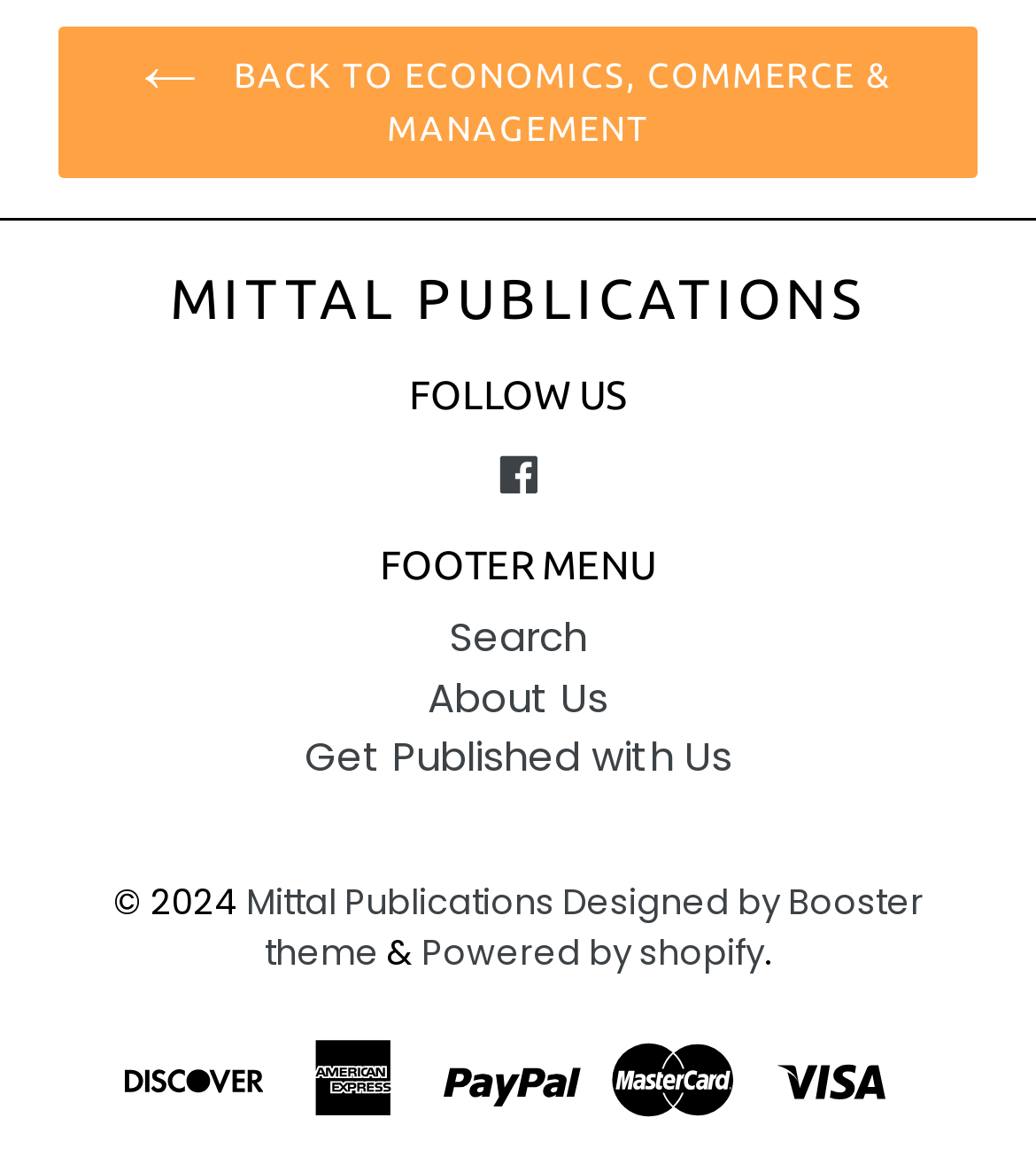Find the bounding box coordinates of the element you need to click on to perform this action: 'go back to economics, commerce & management'. The coordinates should be represented by four float values between 0 and 1, in the format [left, top, right, bottom].

[0.056, 0.023, 0.944, 0.152]